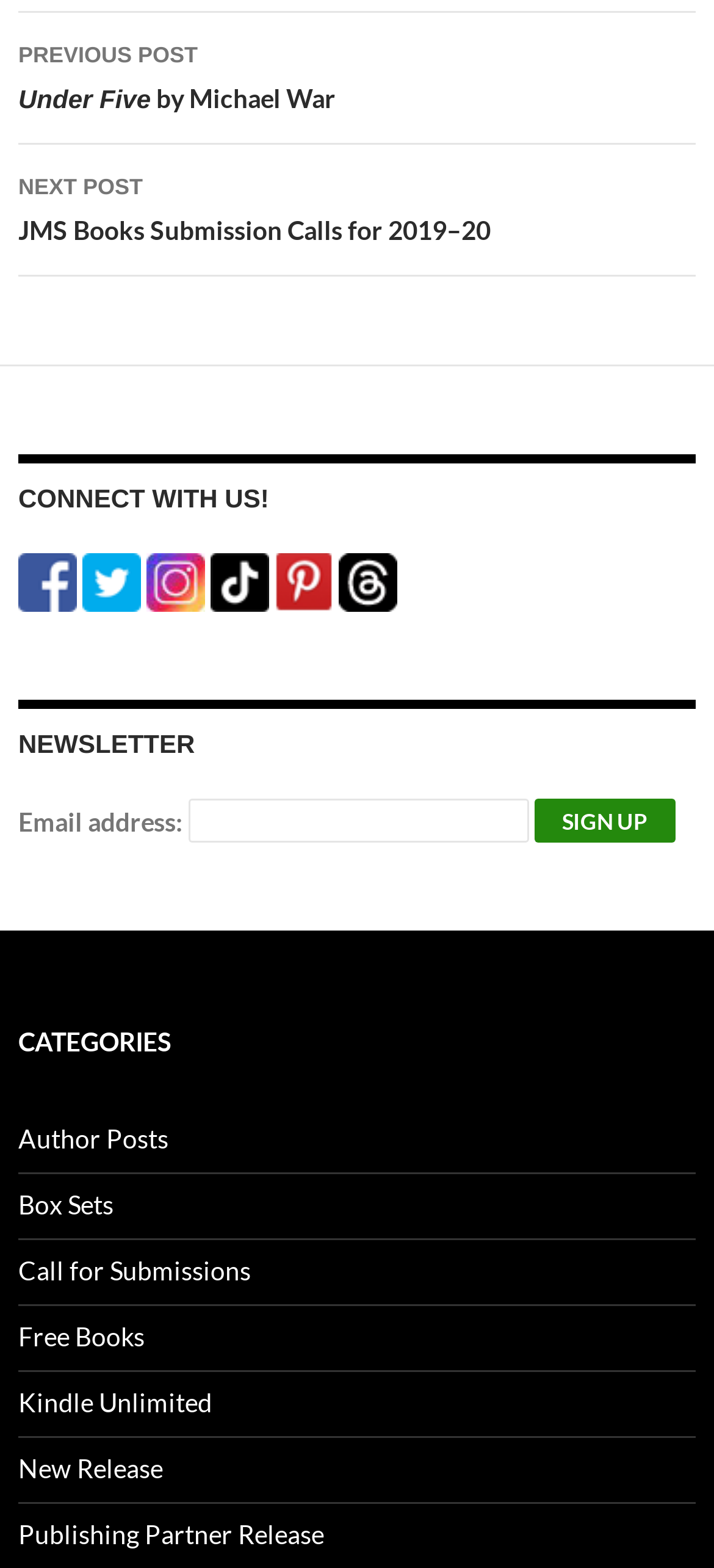Find the bounding box coordinates of the clickable region needed to perform the following instruction: "Click on the categories link 'Author Posts'". The coordinates should be provided as four float numbers between 0 and 1, i.e., [left, top, right, bottom].

[0.026, 0.716, 0.236, 0.736]